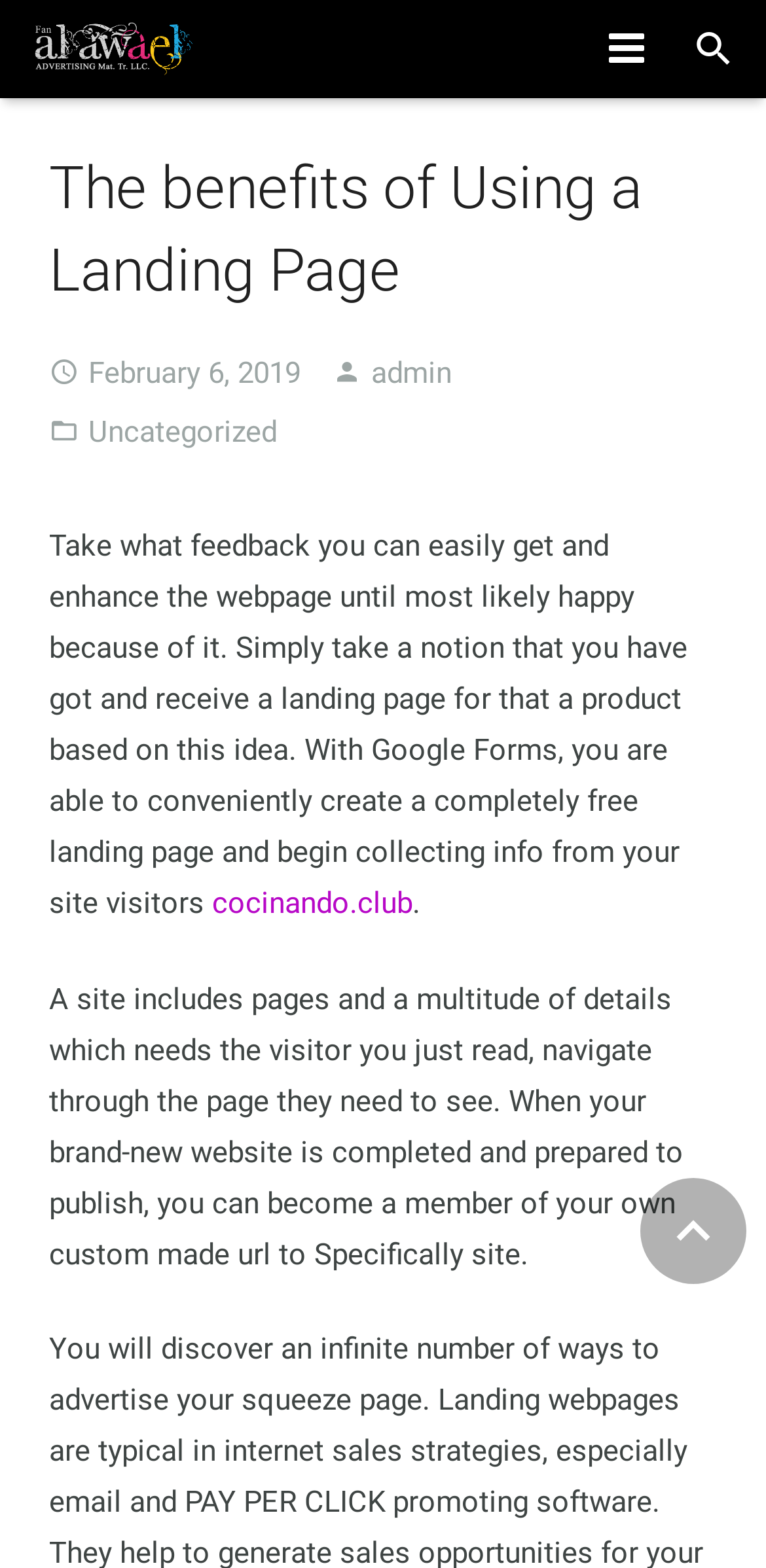Provide the bounding box coordinates of the area you need to click to execute the following instruction: "Click the HOME link".

[0.013, 0.063, 0.987, 0.12]